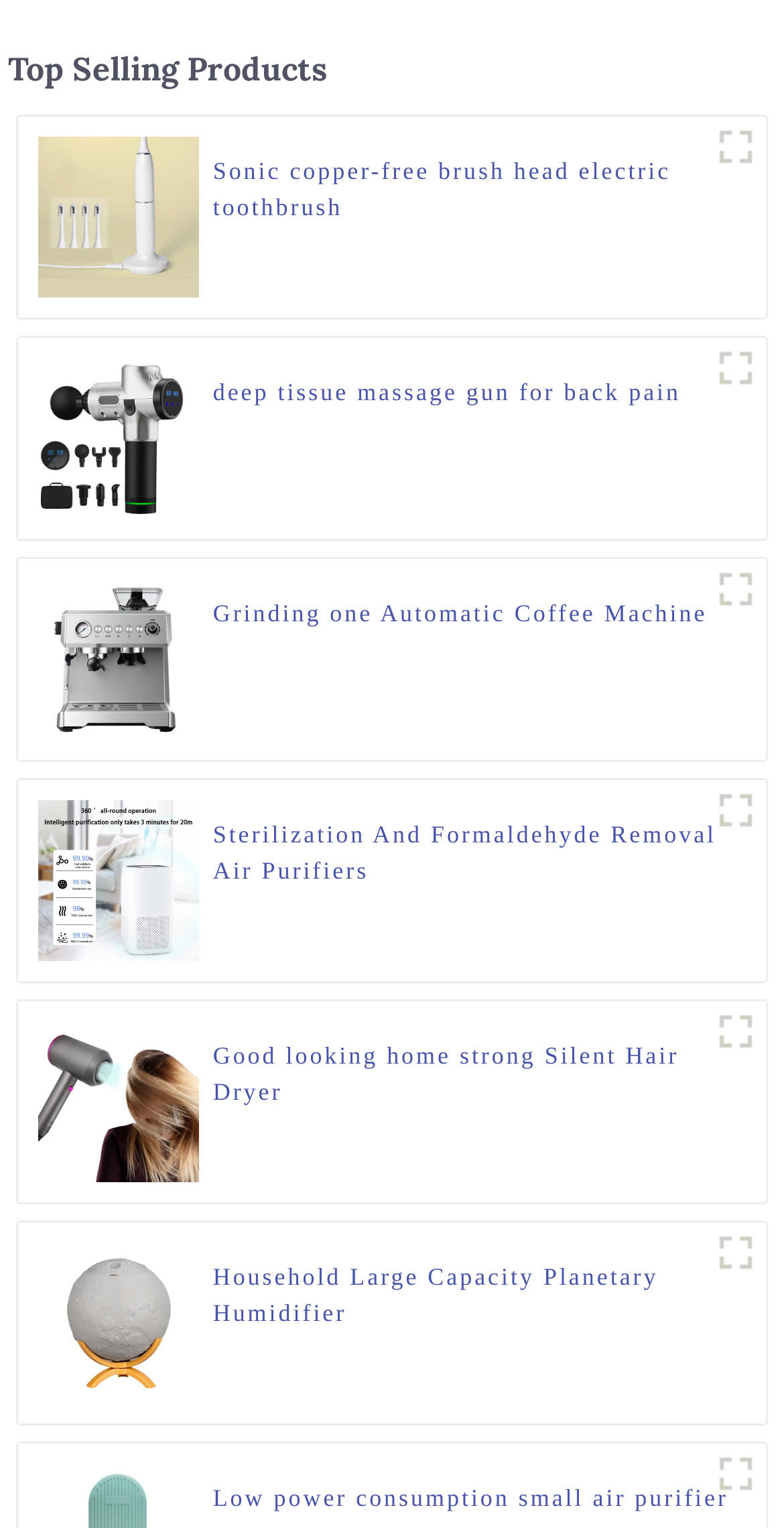Extract the bounding box coordinates for the described element: "title="costco philips s"". The coordinates should be represented as four float numbers between 0 and 1: [left, top, right, bottom].

[0.9, 0.076, 0.977, 0.116]